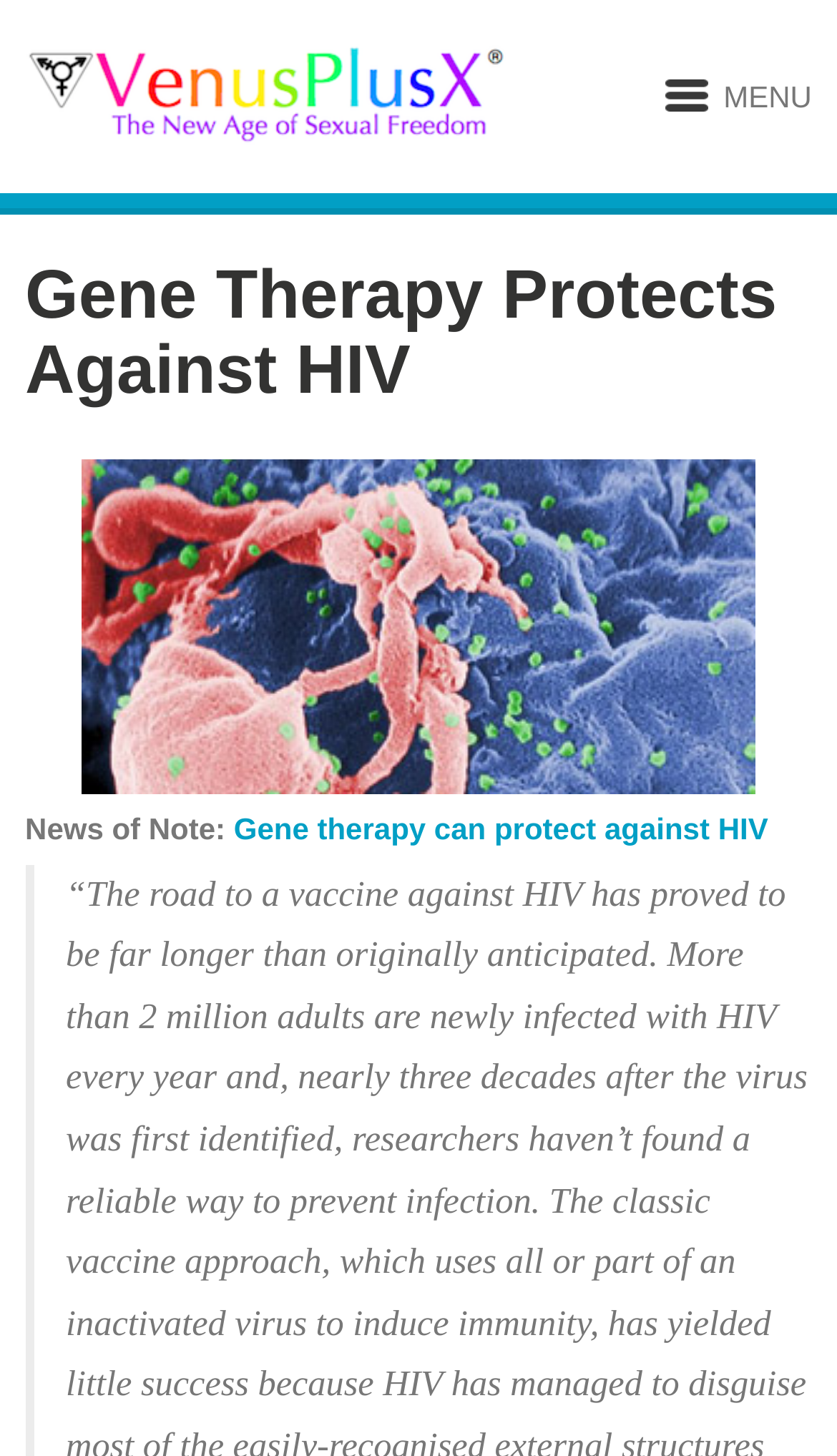Describe all the key features and sections of the webpage thoroughly.

The webpage is about gene therapy protecting against HIV. At the top left, there is a link with an accompanying image, which is likely a logo or a banner. To the right of this, there is a "MENU" button. 

Below the logo, there is a heading that reads "Gene Therapy Protects Against HIV", which spans almost the entire width of the page. 

Underneath the heading, there is another link with an image to its right. The image takes up most of the width of the page, leaving a small margin on the left and right sides. 

Further down, there is a section labeled "News of Note:", followed by a link that reads "Gene therapy can protect against HIV". This link is positioned below the image and takes up most of the width of the page, similar to the heading above.